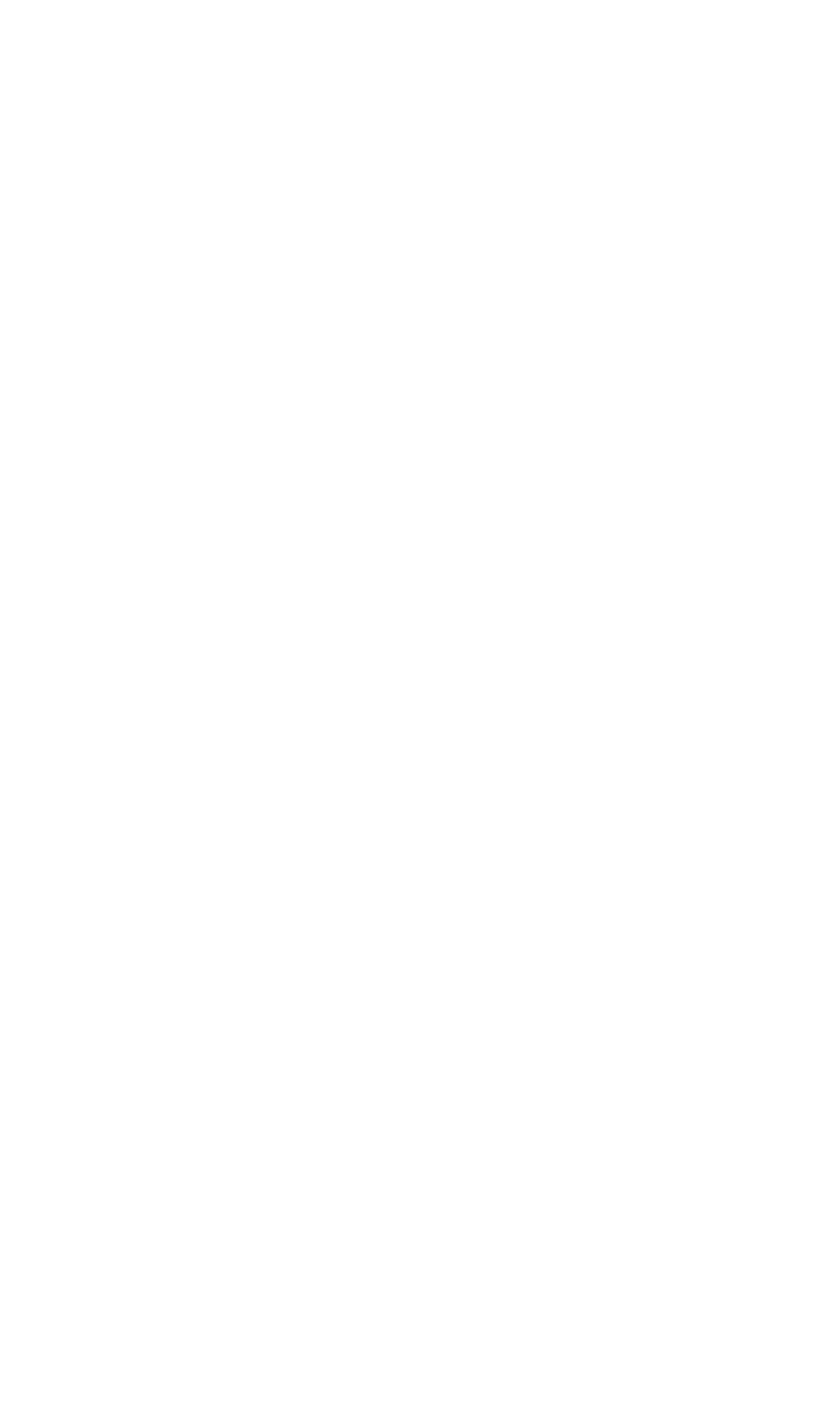What is the longest post title?
Analyze the screenshot and provide a detailed answer to the question.

I compared the lengths of all the post titles and found that 'Passwords: Our Primary Defense Against Cyber Threats – A New Era of Cybersecurity' is the longest one.